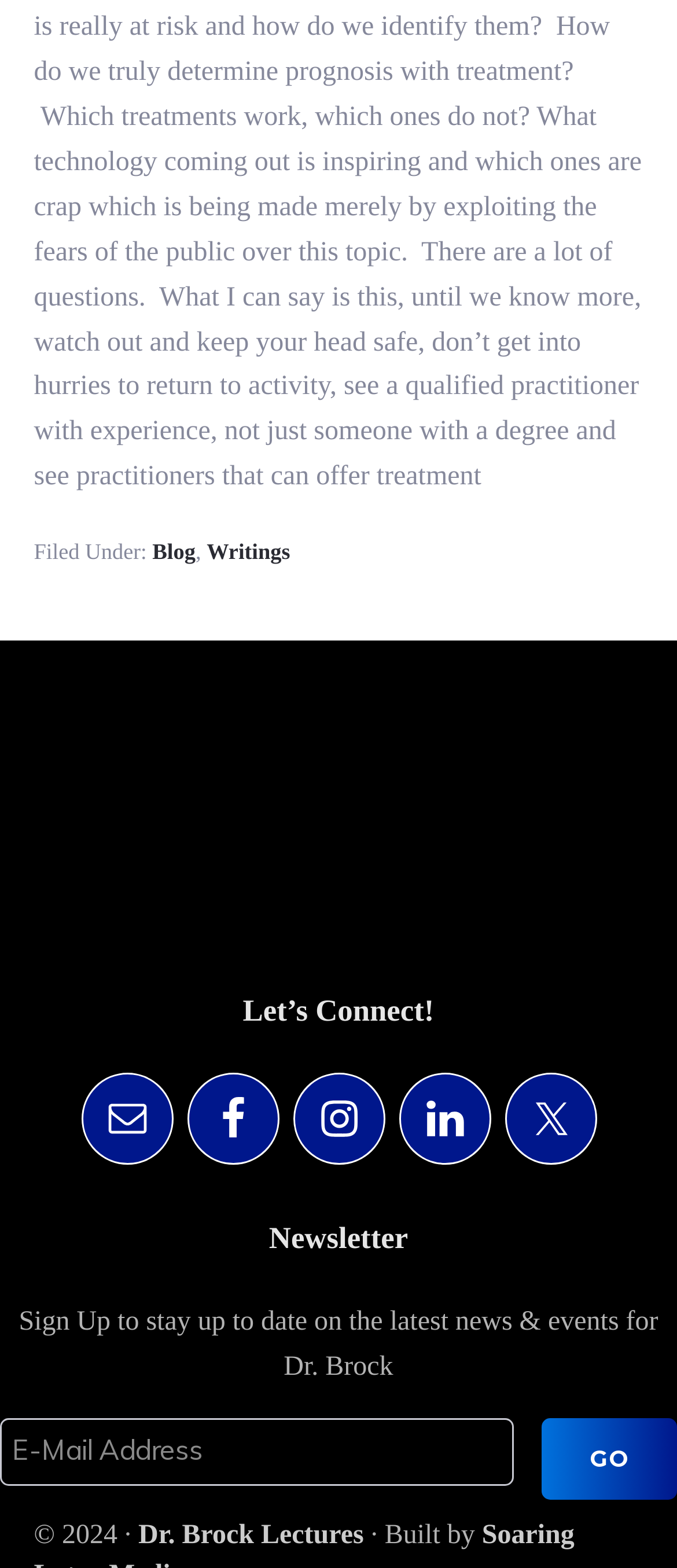Based on the image, please elaborate on the answer to the following question:
How many social media links are available?

I counted the number of social media links available on the webpage, which are Email, Facebook, Instagram, LinkedIn, and Twitter.